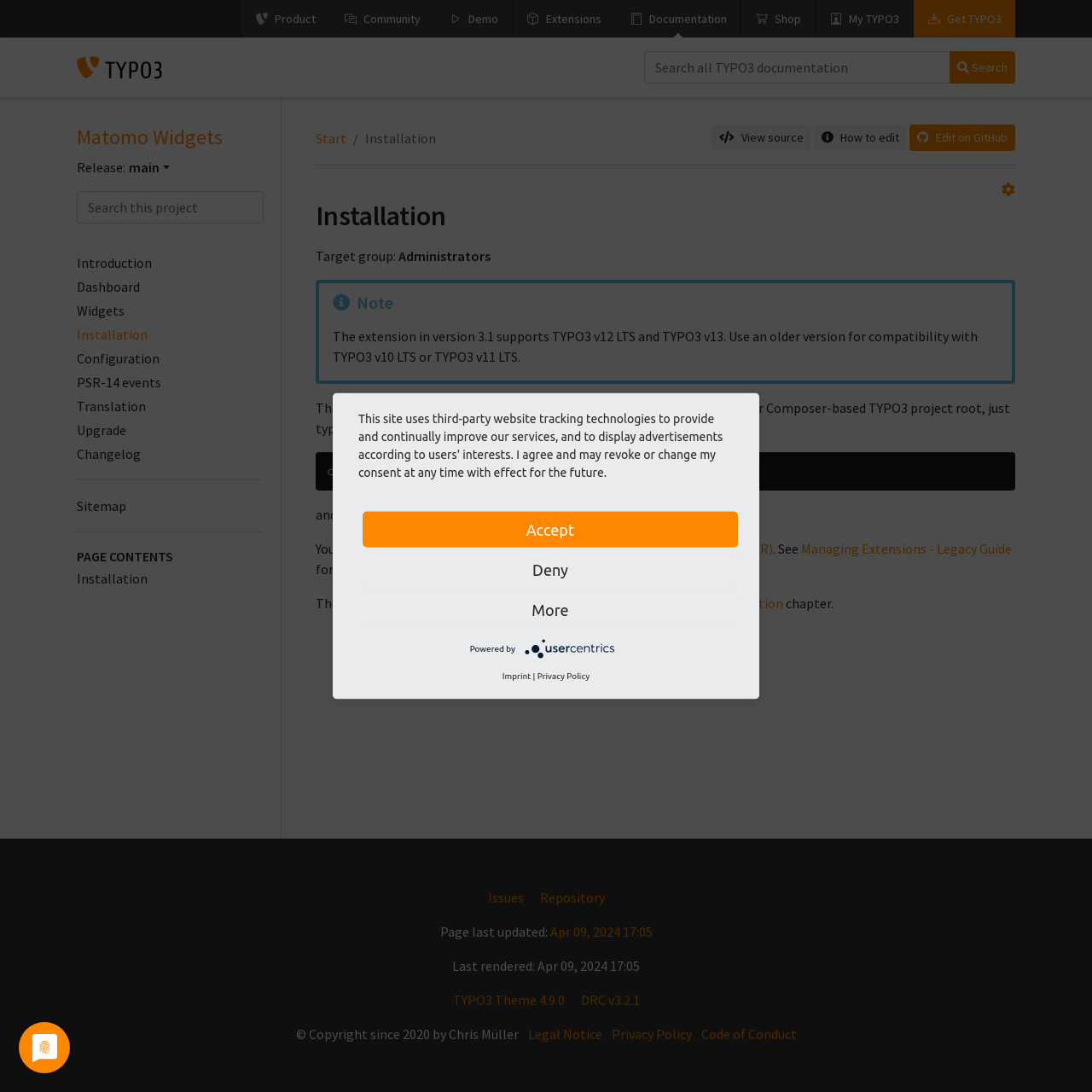What is the recommended way to install this extension?
Please provide a detailed answer to the question.

The webpage suggests that the recommended way to install this extension is by using Composer, as stated in the section 'The recommended way to install this extension is by using Composer. In your Composer-based TYPO3 project root, just type:'